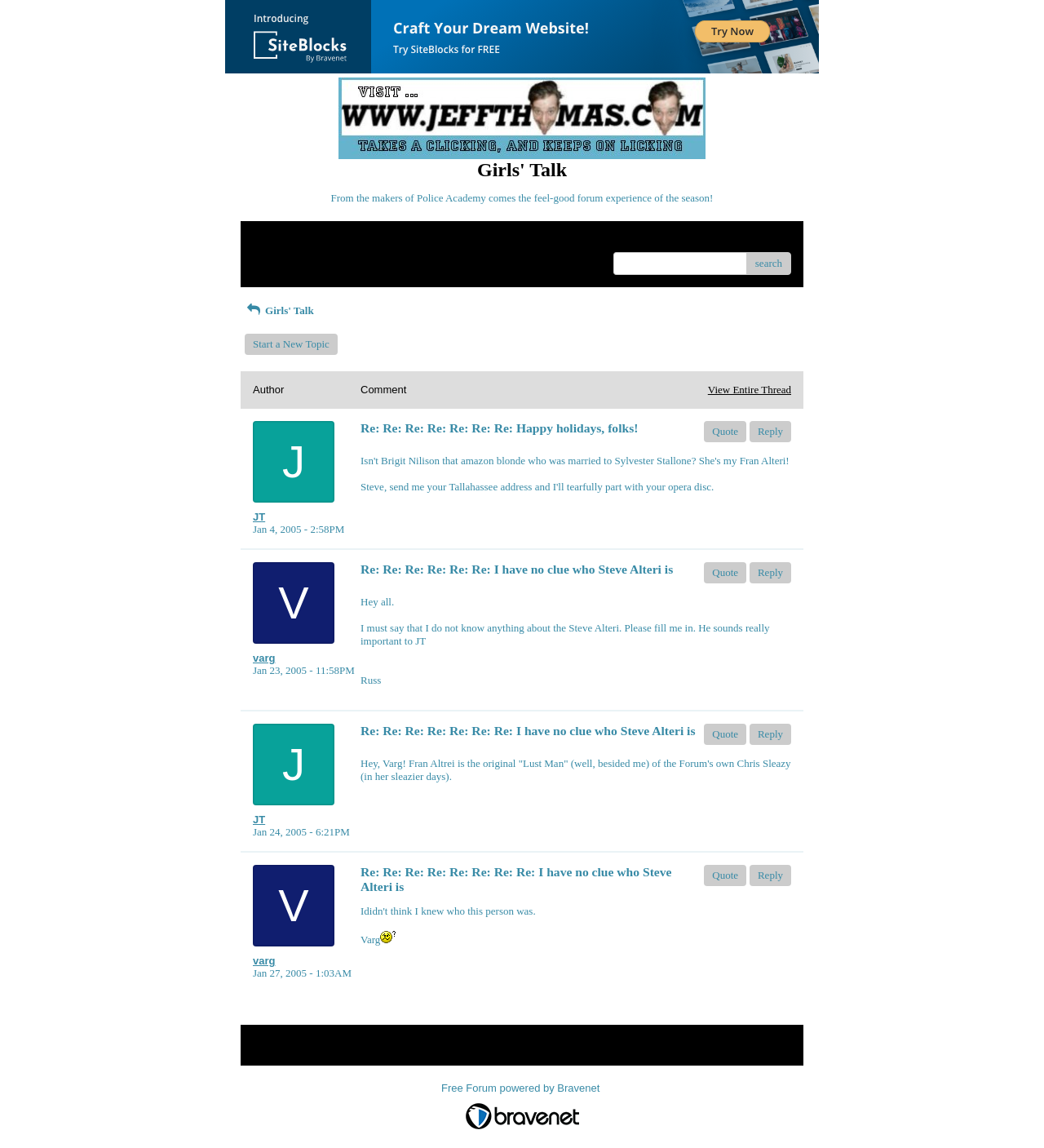What is the topic of the conversation?
Look at the screenshot and respond with one word or a short phrase.

Steve Alteri